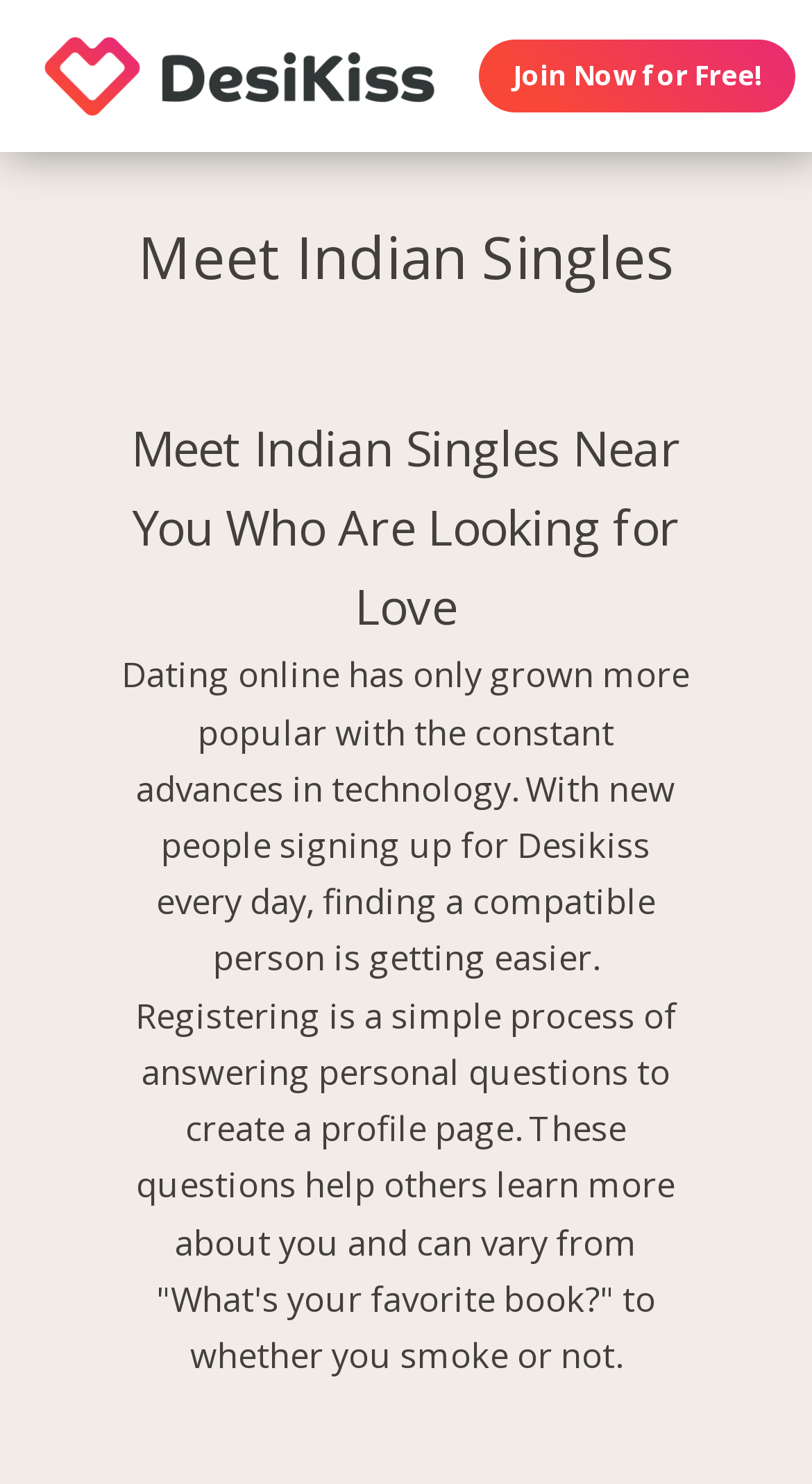Utilize the details in the image to thoroughly answer the following question: What is the topic of the webpage?

The webpage is about Indian singles dating, as indicated by the heading 'Meet Indian Singles' and the description of the website's purpose, which is to help users find a compatible person.